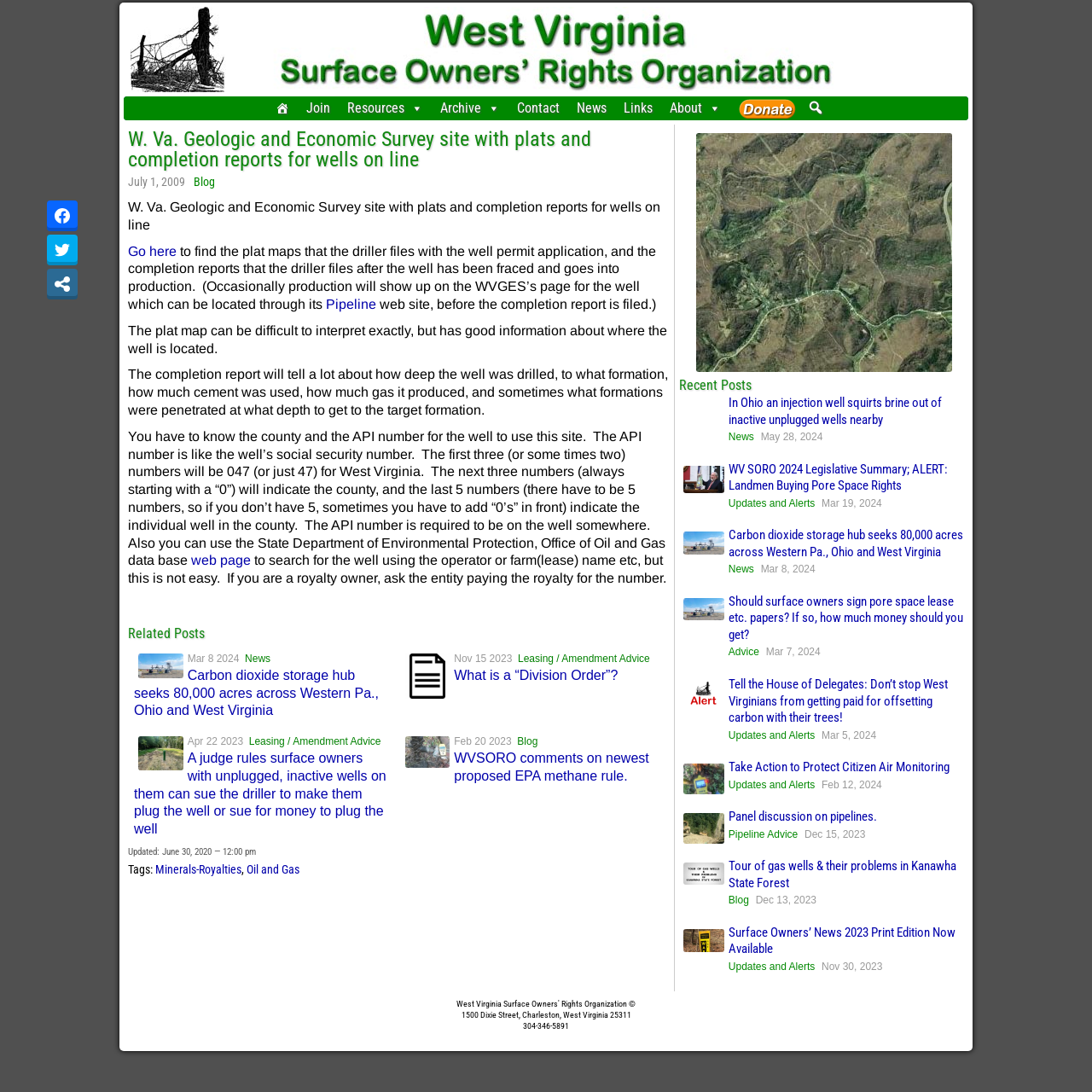Generate the text content of the main headline of the webpage.

W. Va. Geologic and Economic Survey site with plats and completion reports for wells on line